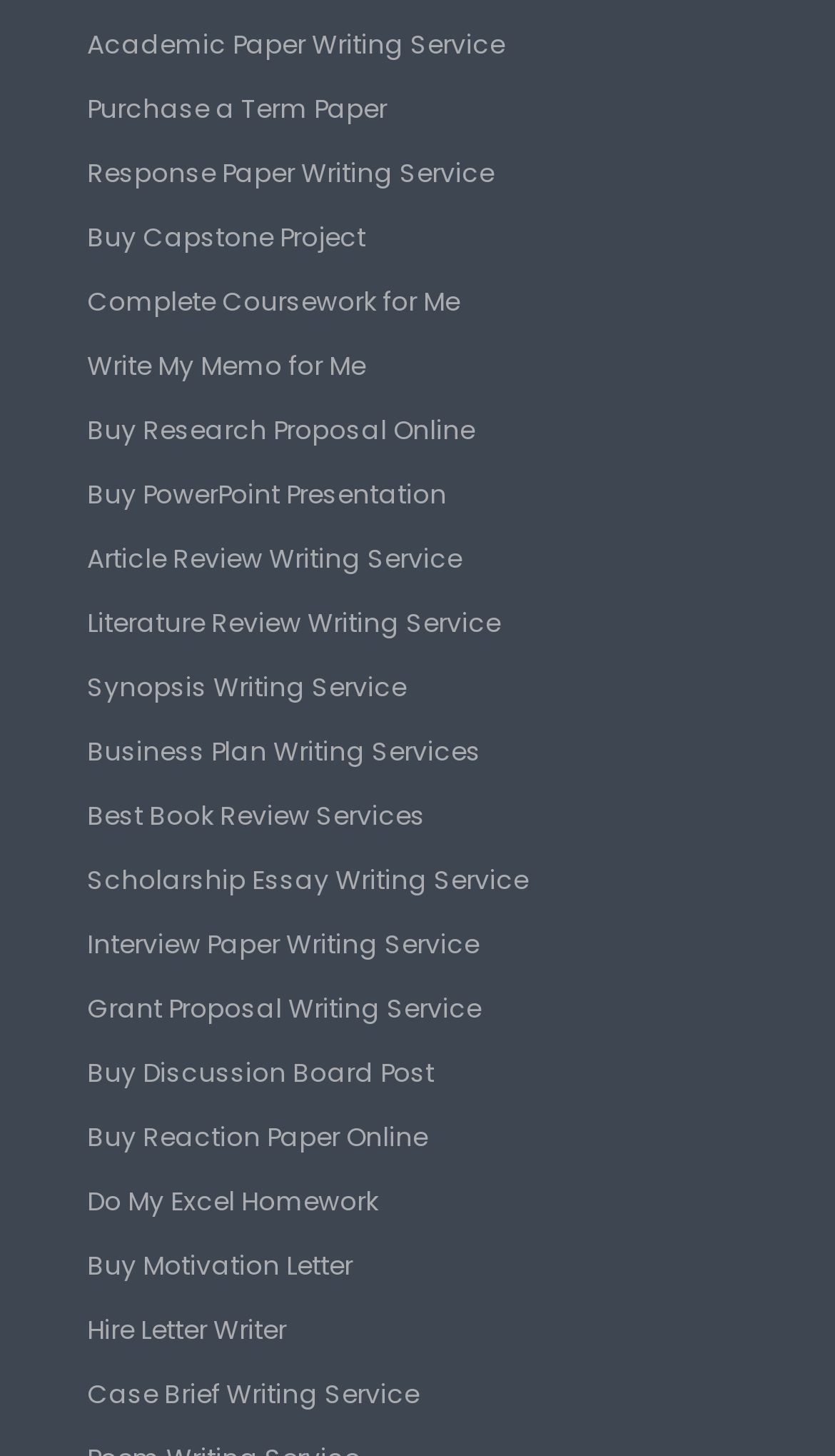Please answer the following question using a single word or phrase: 
What is the last link on the webpage?

Case Brief Writing Service